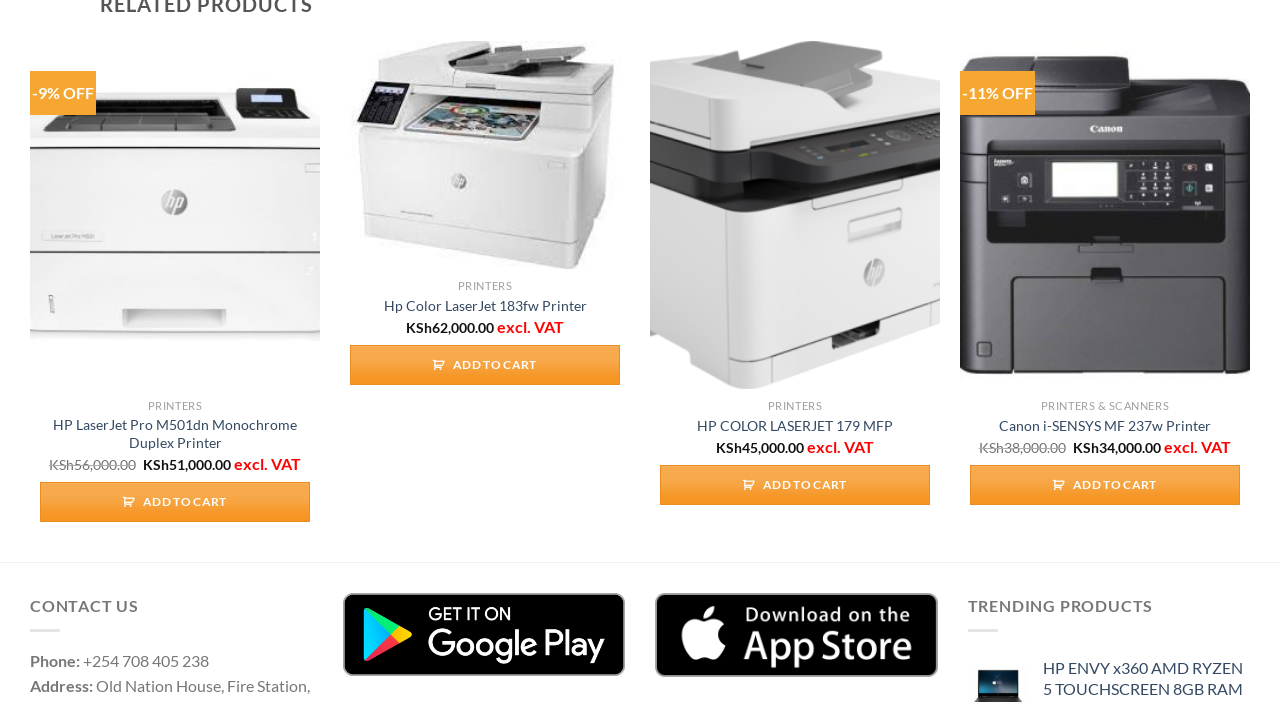Show the bounding box coordinates of the region that should be clicked to follow the instruction: "View product details."

[0.023, 0.555, 0.25, 0.603]